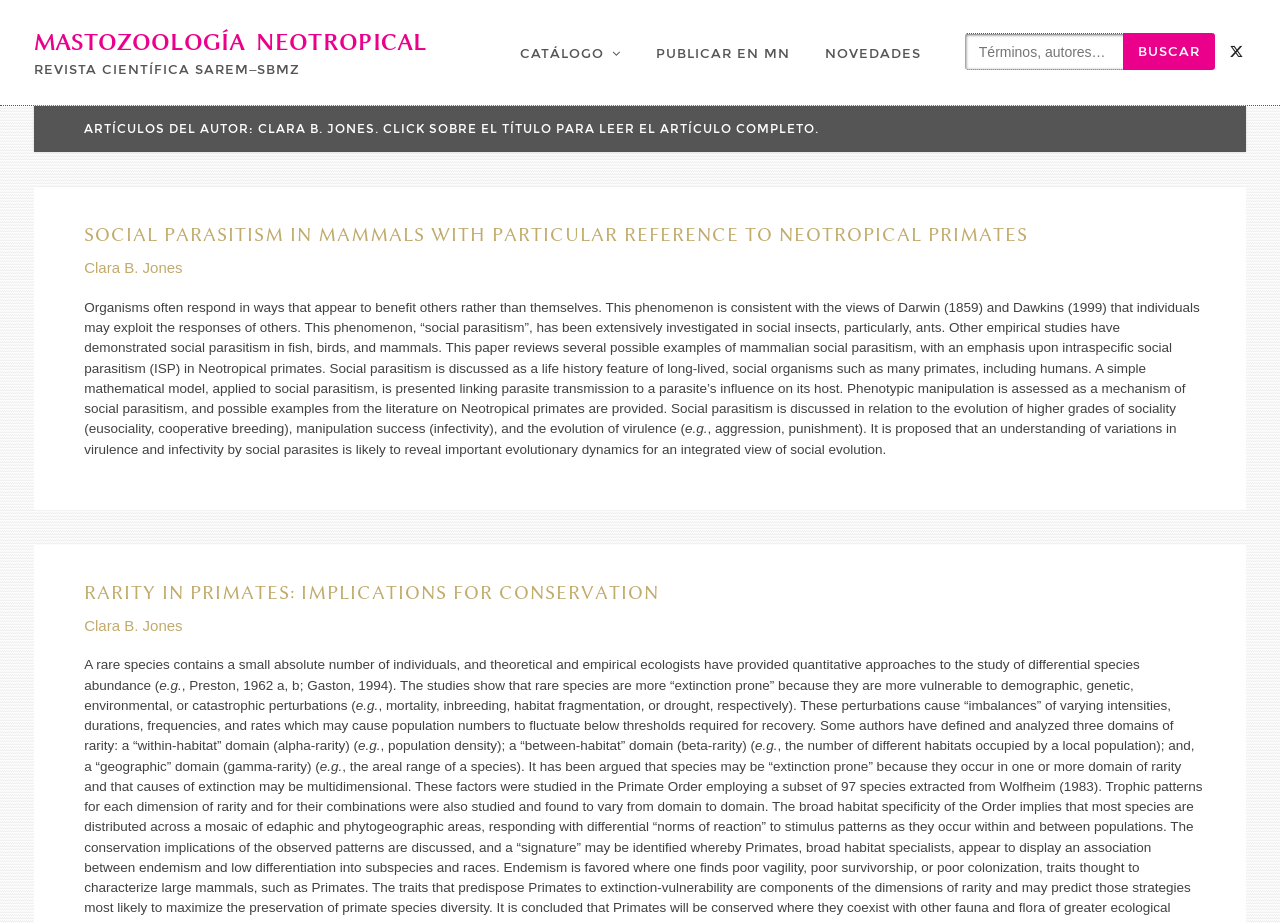Specify the bounding box coordinates of the element's area that should be clicked to execute the given instruction: "Visit Mastozoología Neotropical Twitter page". The coordinates should be four float numbers between 0 and 1, i.e., [left, top, right, bottom].

[0.95, 0.038, 0.969, 0.065]